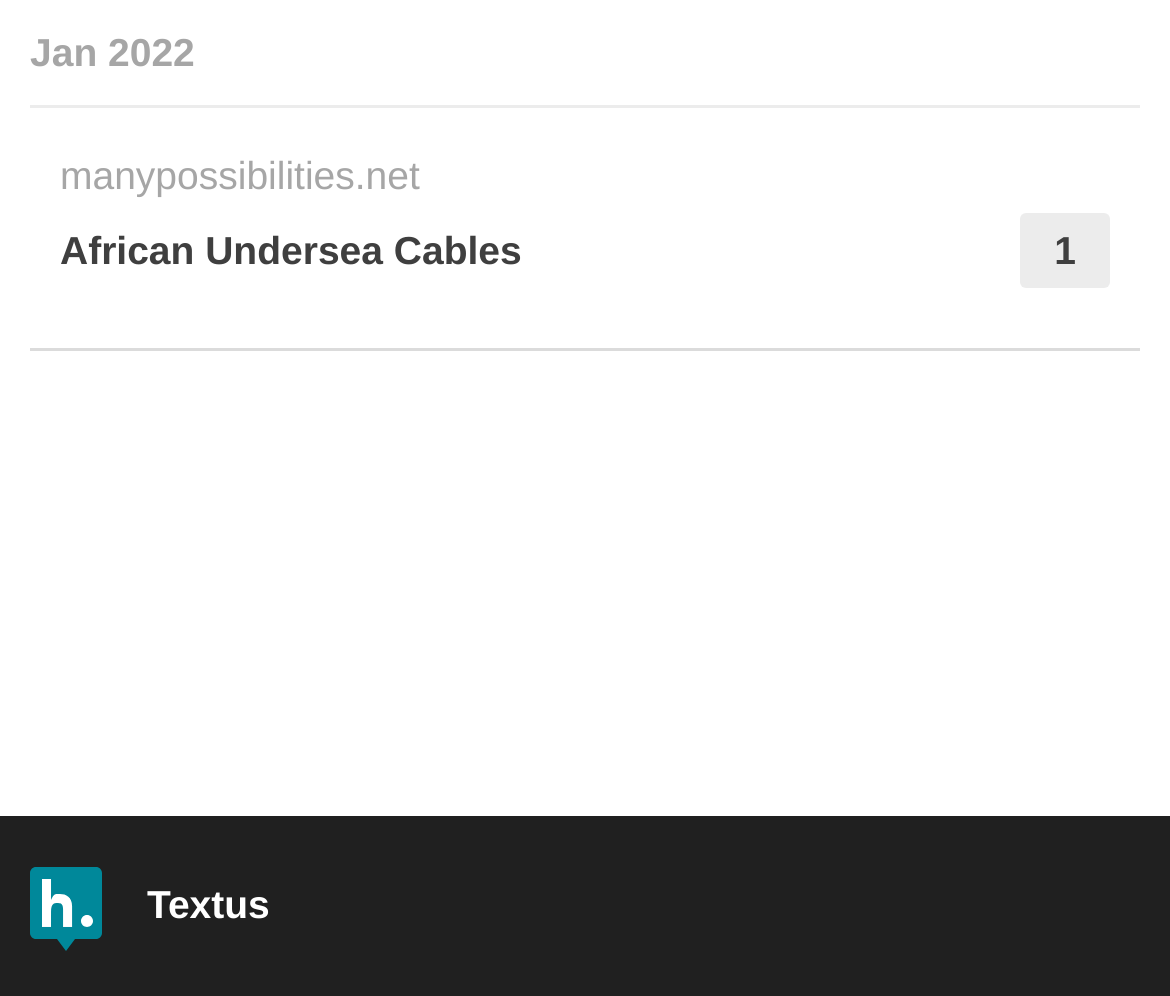Please specify the bounding box coordinates in the format (top-left x, top-left y, bottom-right x, bottom-right y), with values ranging from 0 to 1. Identify the bounding box for the UI component described as follows: African Undersea Cables

[0.051, 0.214, 0.744, 0.289]